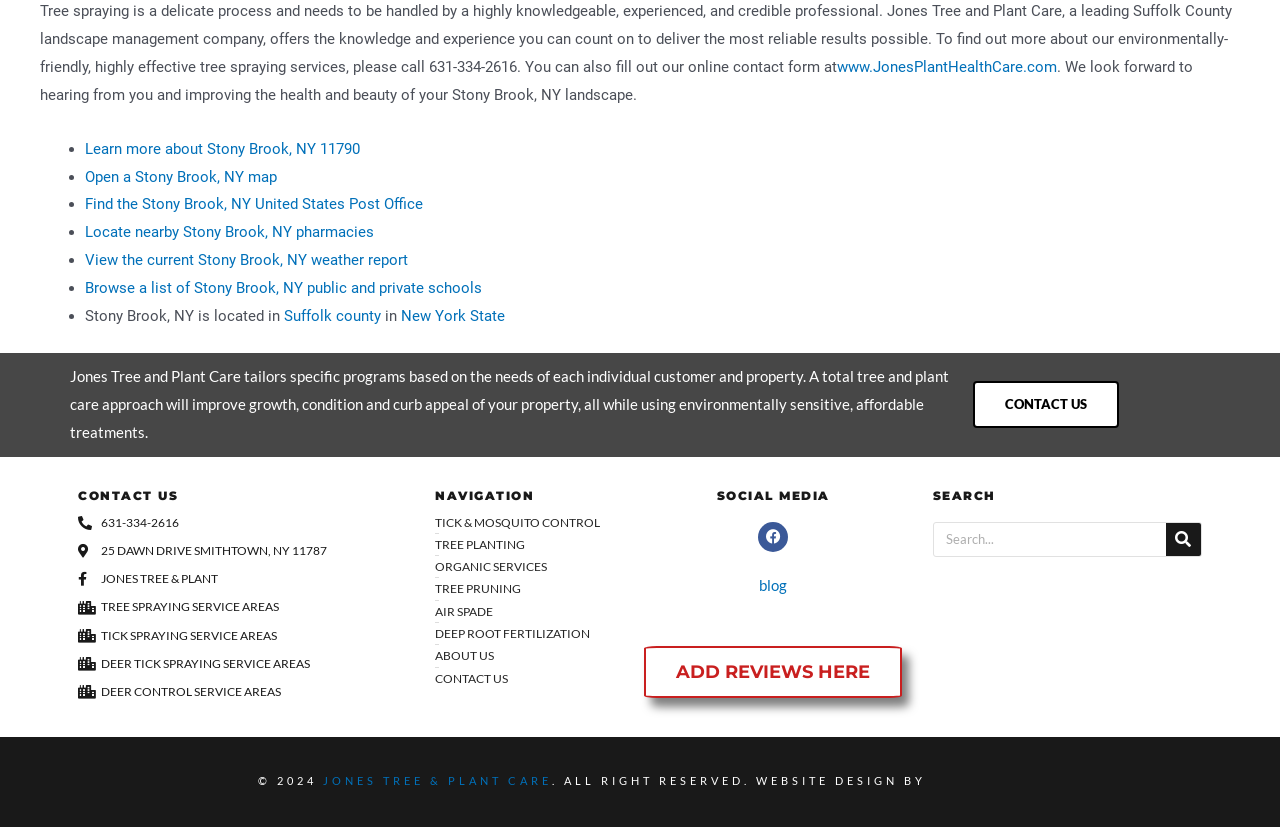Please give a succinct answer using a single word or phrase:
What services does the company offer?

Tree spraying, tick spraying, deer control, etc.